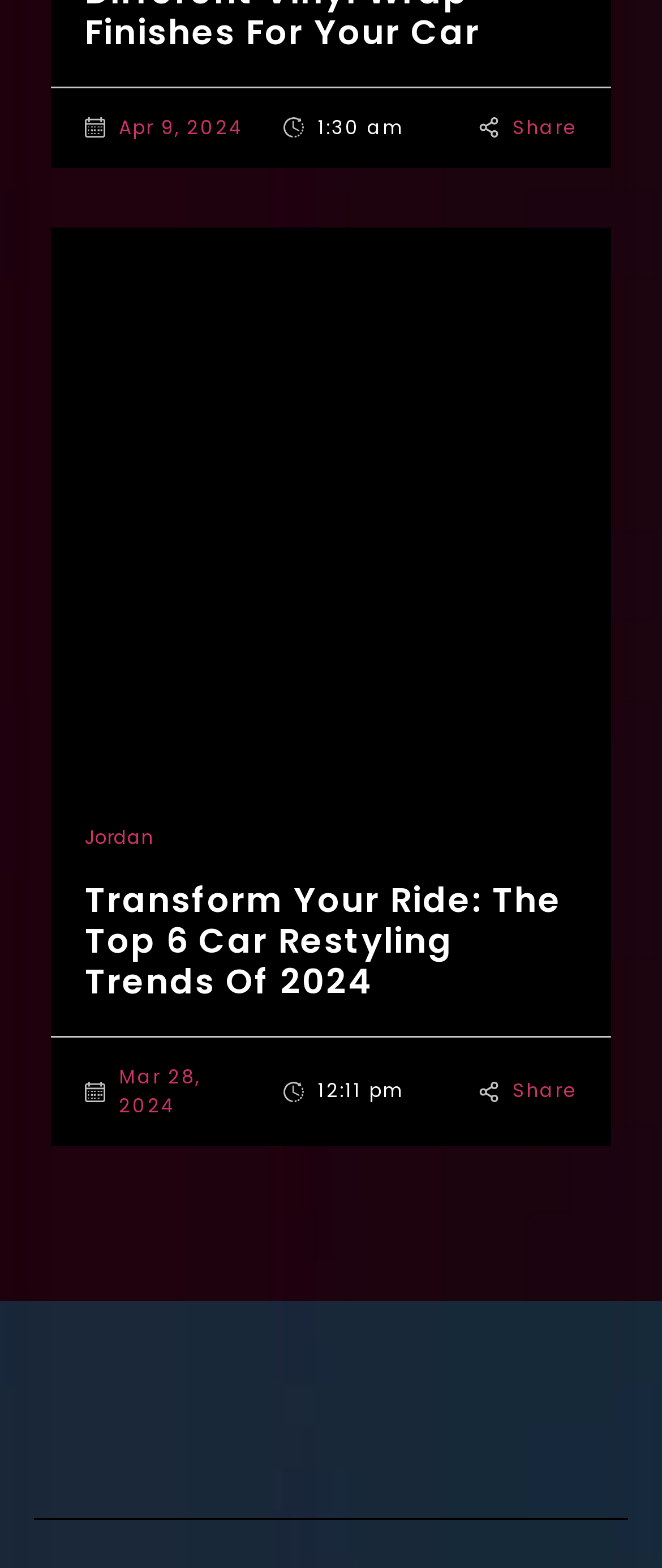Who is the author of the article?
Please provide a comprehensive answer based on the information in the image.

I found the article element with ID 206 and looked for its child elements. The link element with ID 1276 has the text 'Jordan', which I assume is the author of the article.